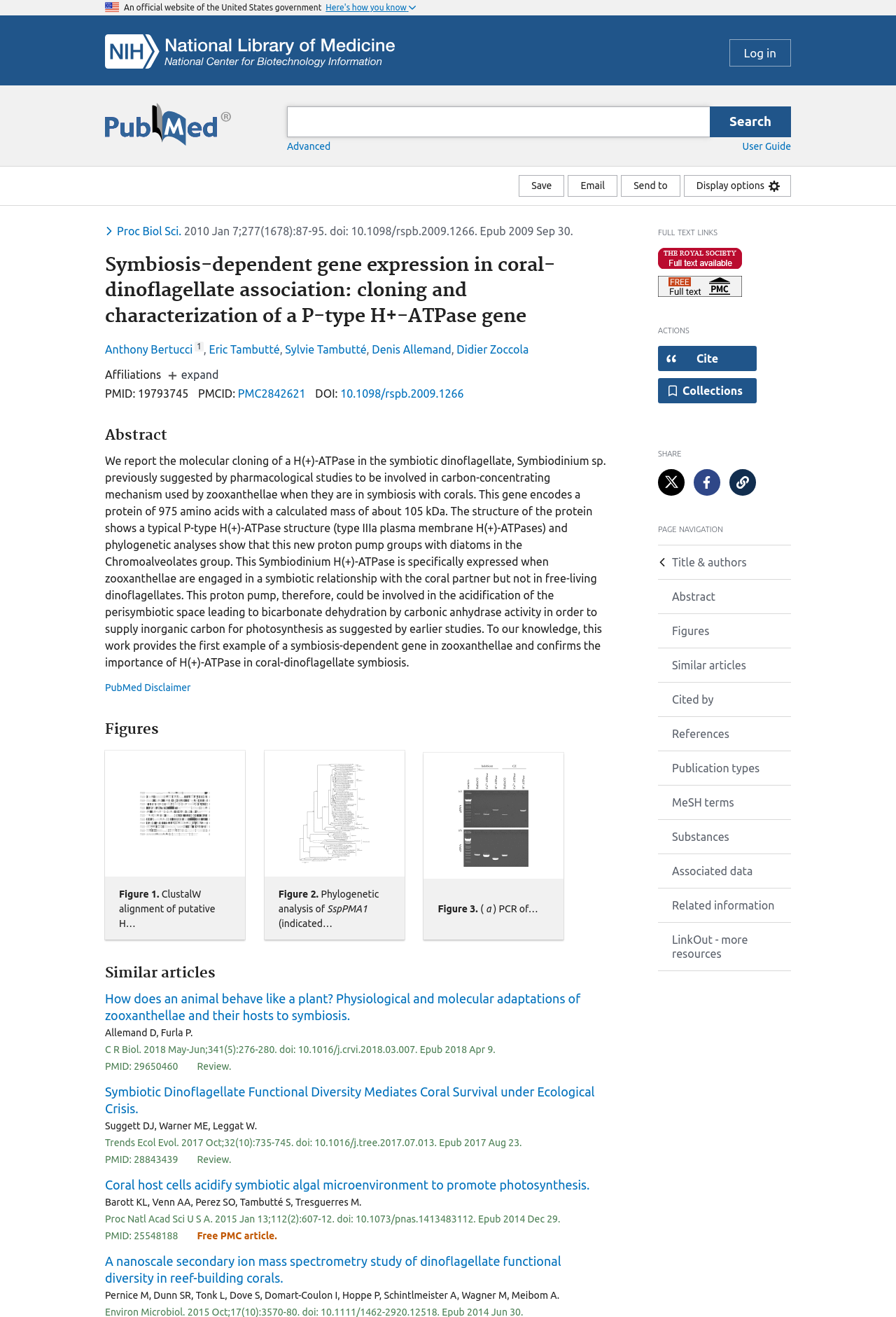Please locate the bounding box coordinates of the element that should be clicked to achieve the given instruction: "Save the article".

[0.579, 0.133, 0.63, 0.149]